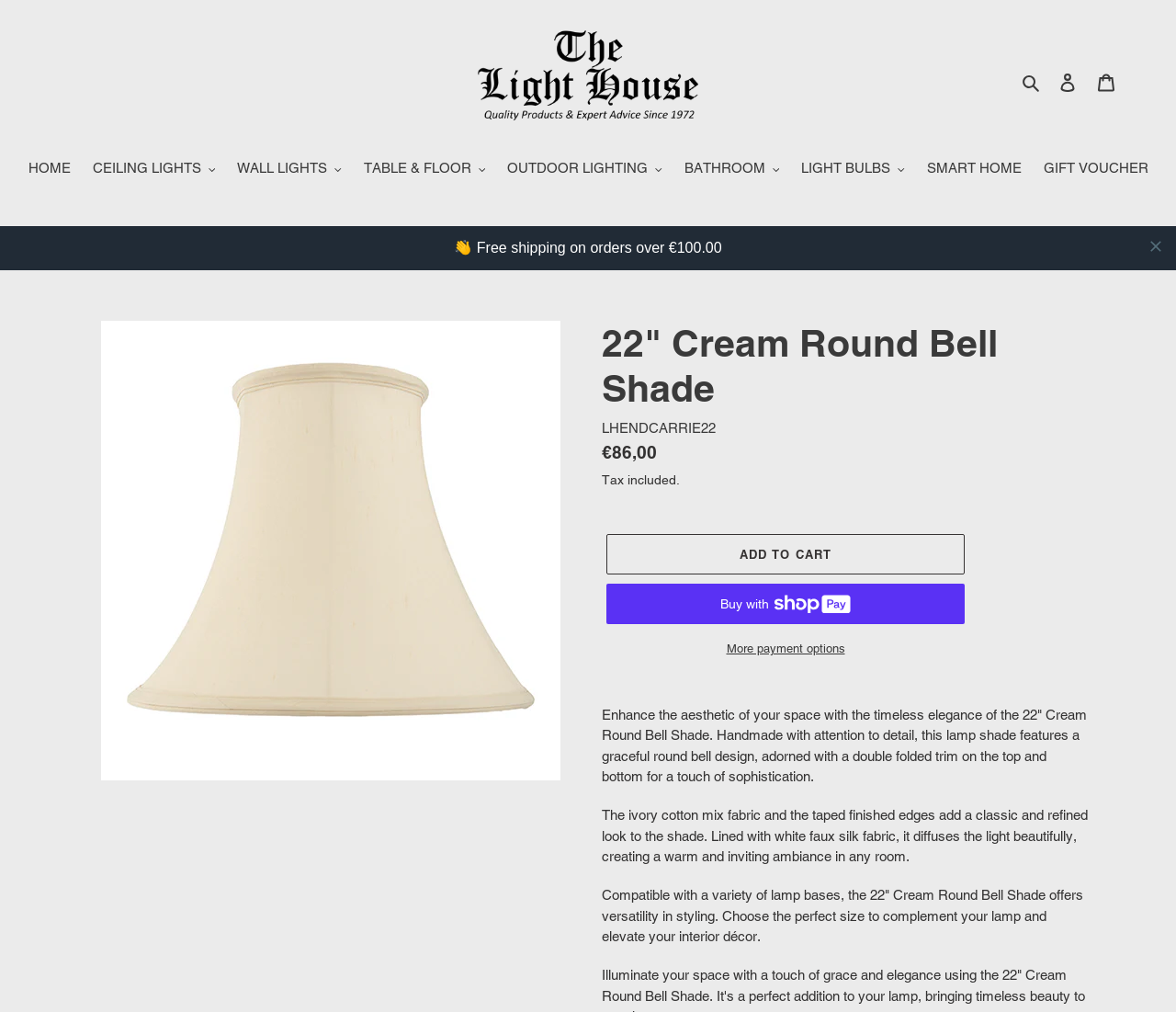Use a single word or phrase to answer the question: What is the material of the lamp shade?

Ivory cotton mix fabric